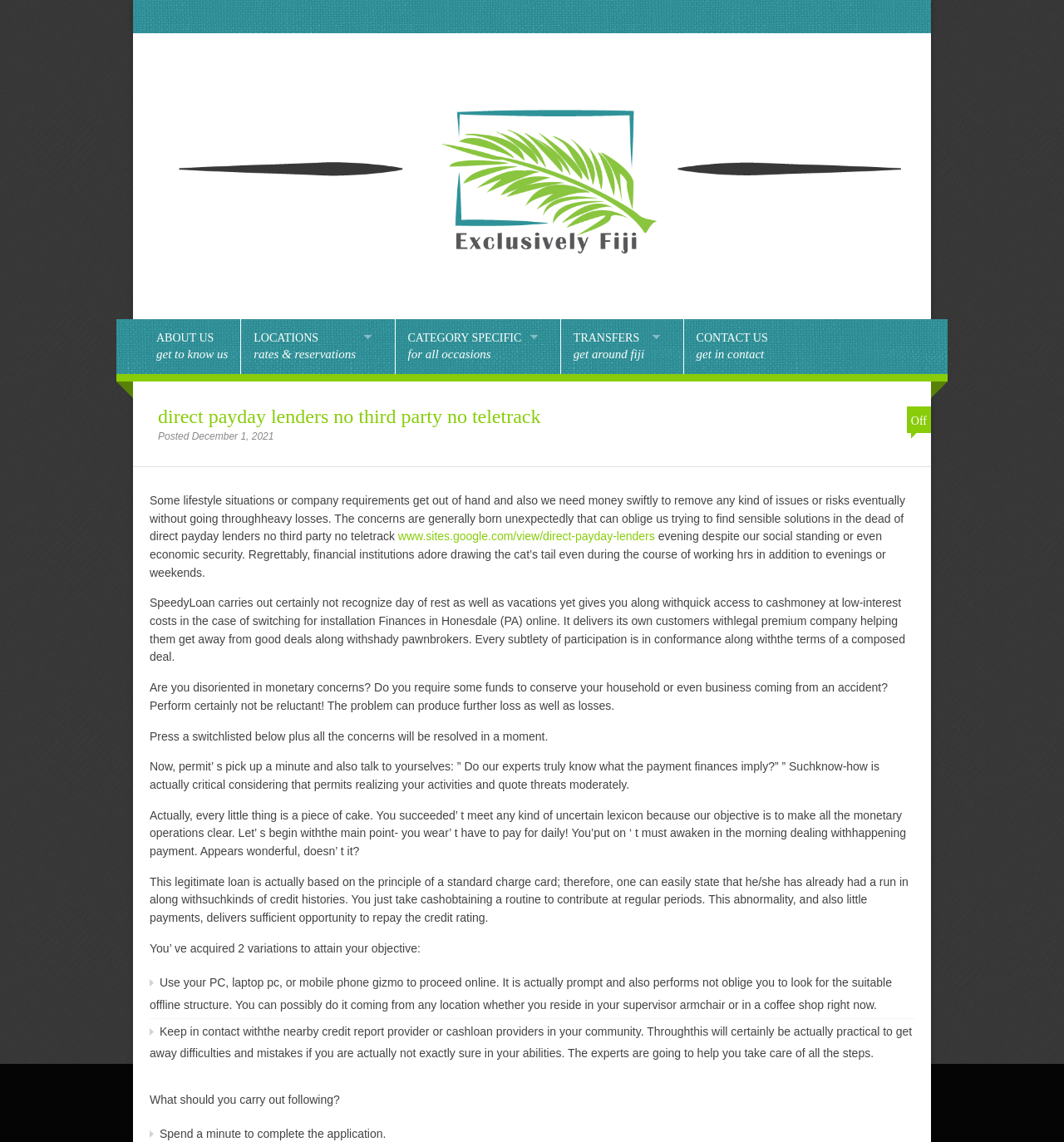What is the category of the webpage? Look at the image and give a one-word or short phrase answer.

Financial